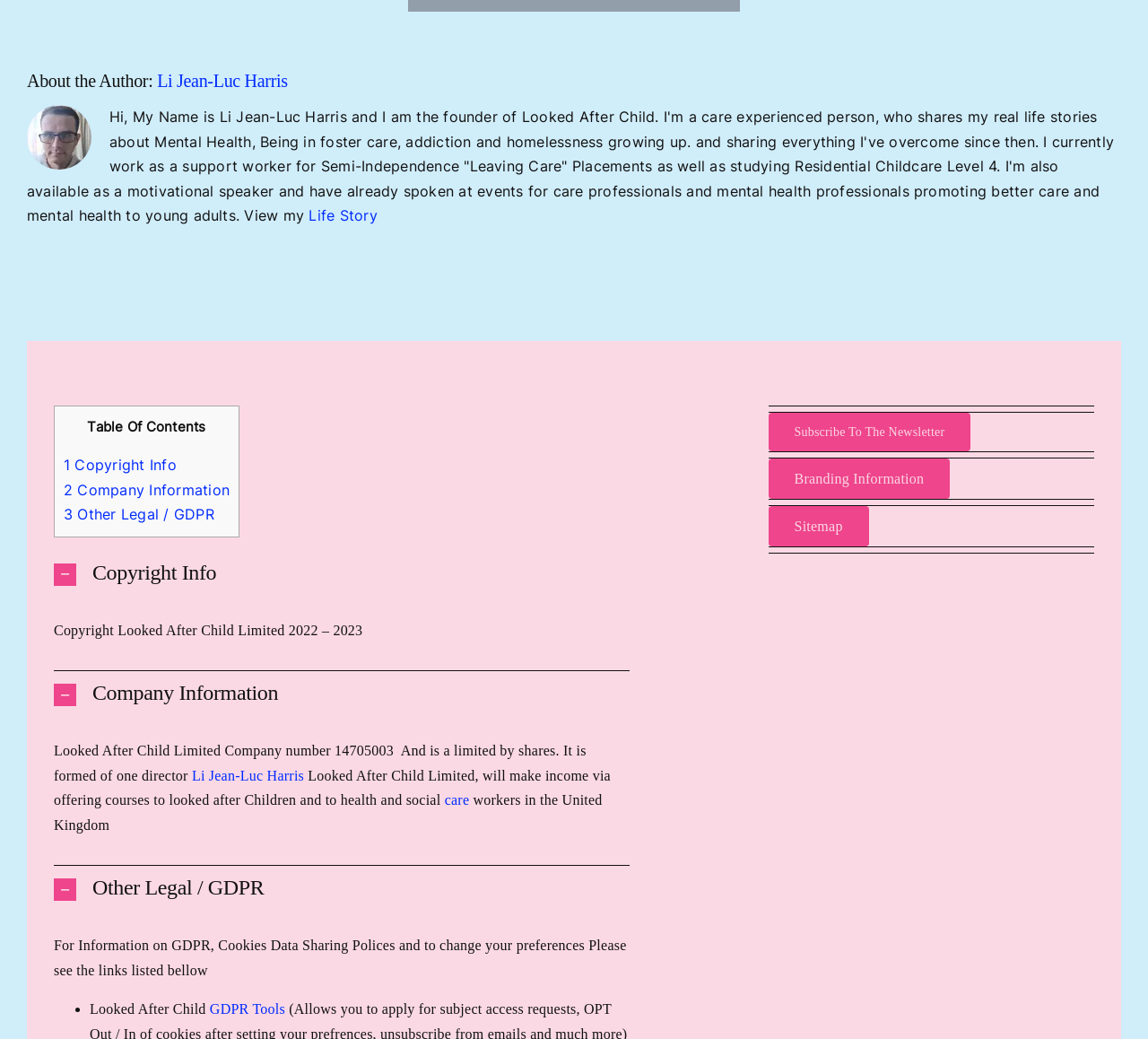What is the topic of the 'Other Legal / GDPR' section?
Please provide a single word or phrase based on the screenshot.

GDPR, Cookies Data Sharing Polices